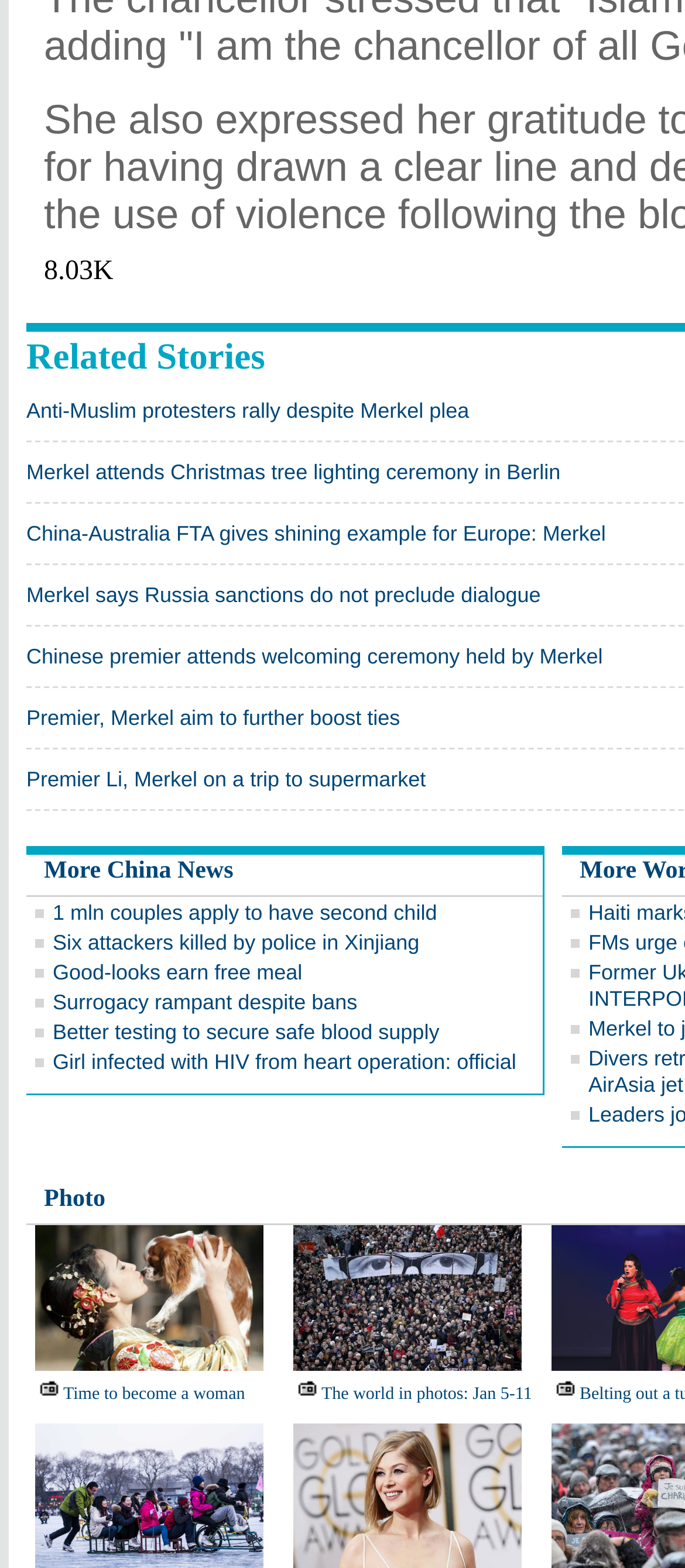Analyze the image and deliver a detailed answer to the question: What is the topic of the first news article?

The first news article on the webpage is about Anti-Muslim protesters, which is indicated by the link text 'Anti-Muslim protesters rally despite Merkel plea'.